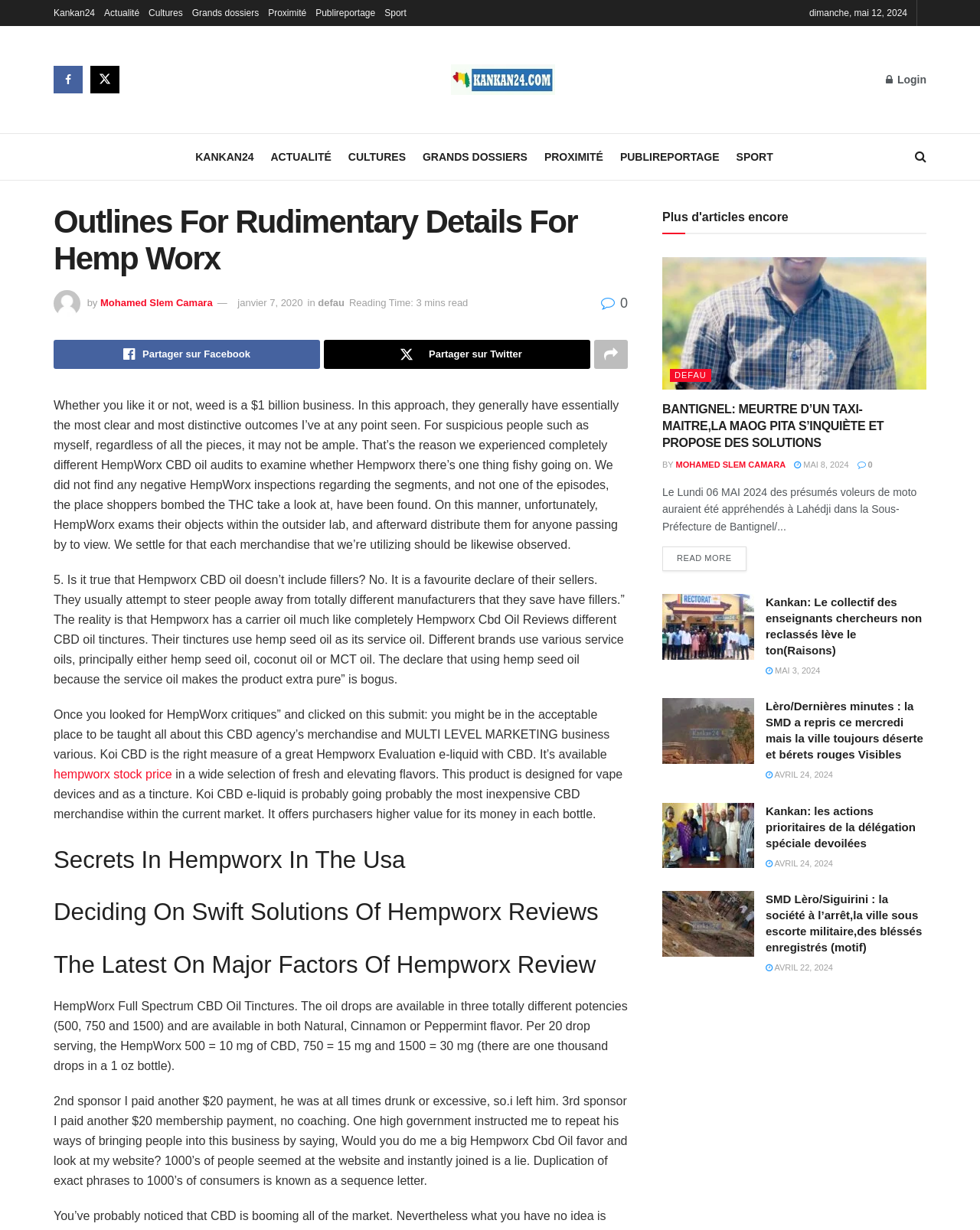Find the UI element described as: "Grands dossiers" and predict its bounding box coordinates. Ensure the coordinates are four float numbers between 0 and 1, [left, top, right, bottom].

[0.431, 0.119, 0.538, 0.136]